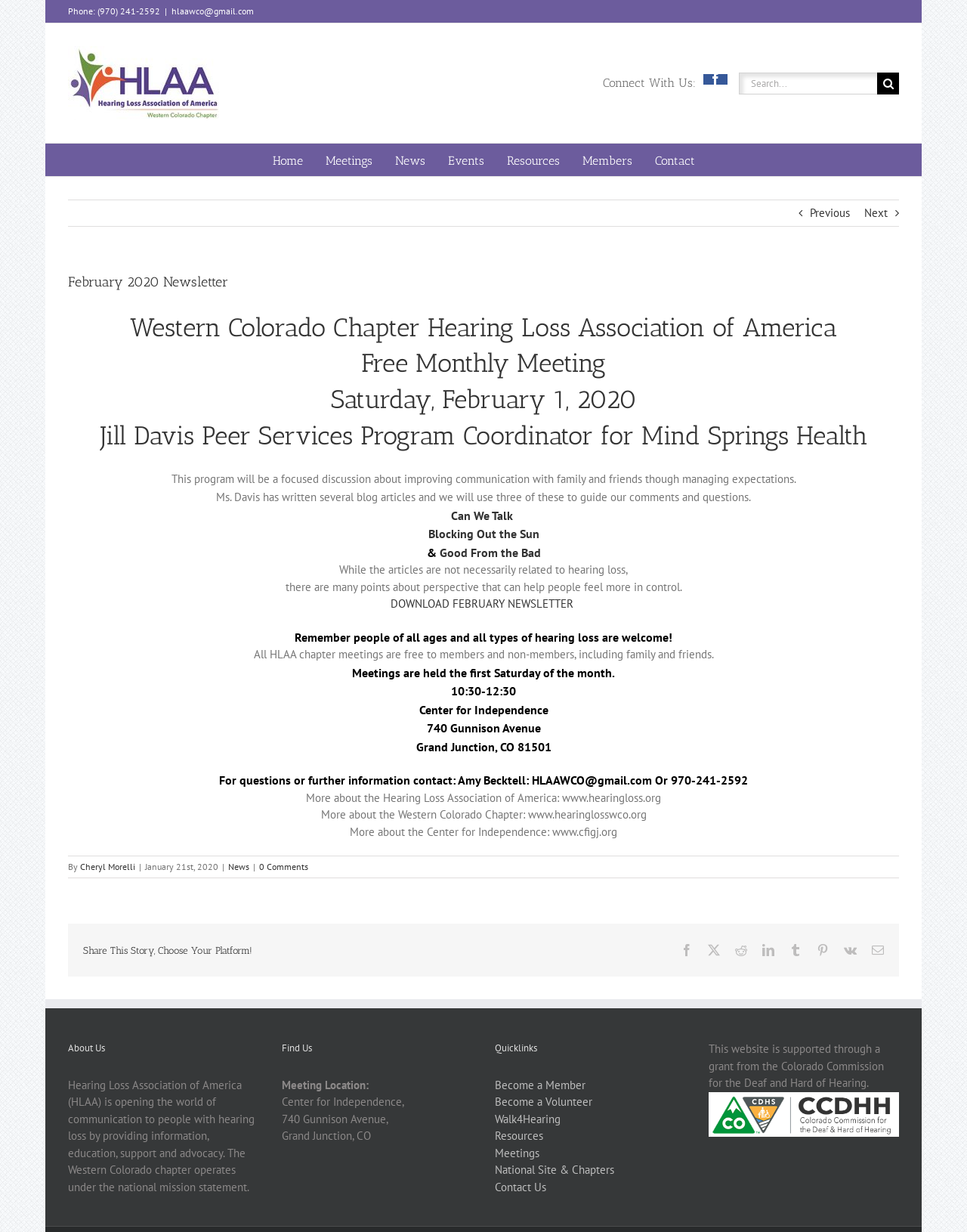Provide the bounding box coordinates of the section that needs to be clicked to accomplish the following instruction: "View the February 2020 newsletter."

[0.404, 0.484, 0.596, 0.496]